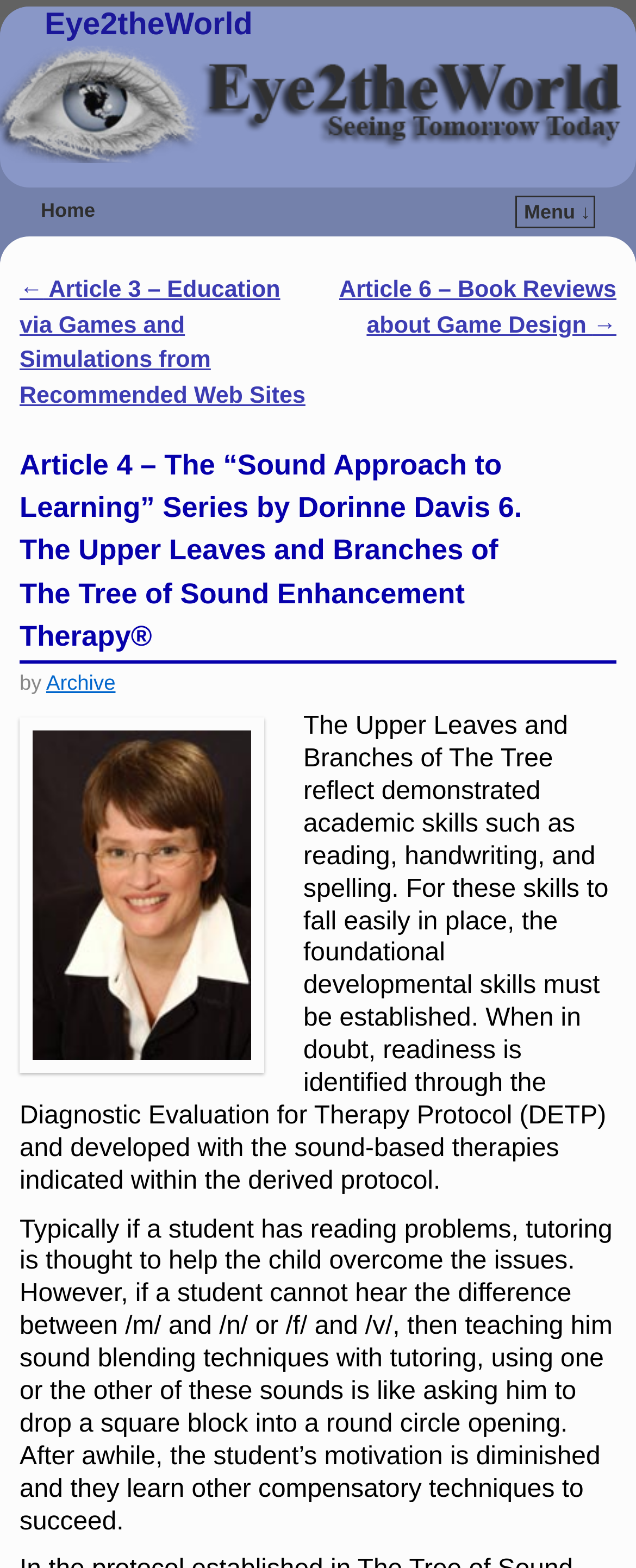Please answer the following question using a single word or phrase: 
What is the topic of the current article?

Sound Enhancement Therapy